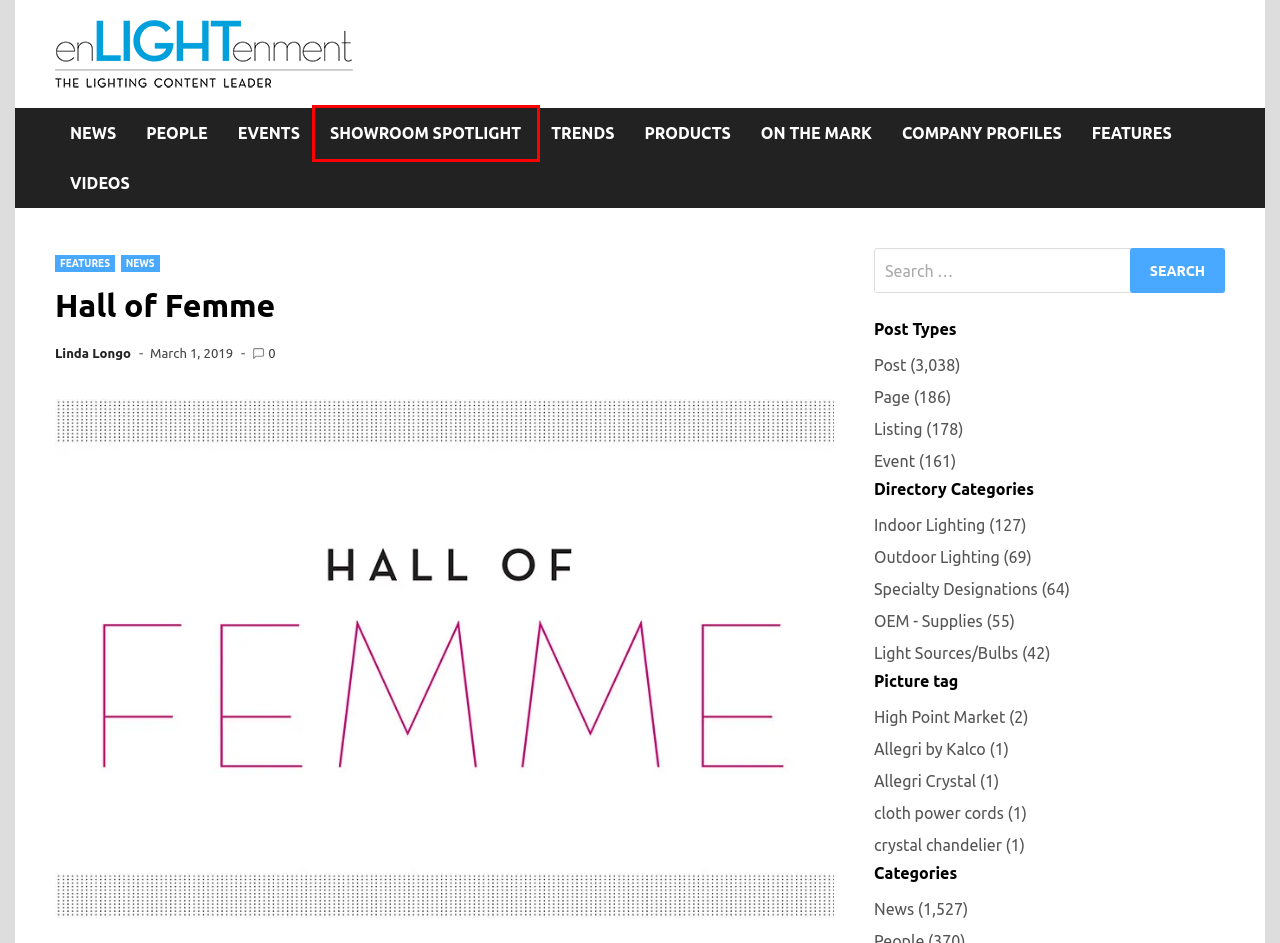Look at the screenshot of a webpage that includes a red bounding box around a UI element. Select the most appropriate webpage description that matches the page seen after clicking the highlighted element. Here are the candidates:
A. News Archives -
B. Residential Lighting & Decor Trends Archives -
C. Events & Seminars for Dallas Total Home & Gift Market -
D. Company Profiles Archives -
E. Features Archives -
F. Lighting Showroom Spotlight Archives -
G. People Archives -
H. Home Lighting Products Archives -

F